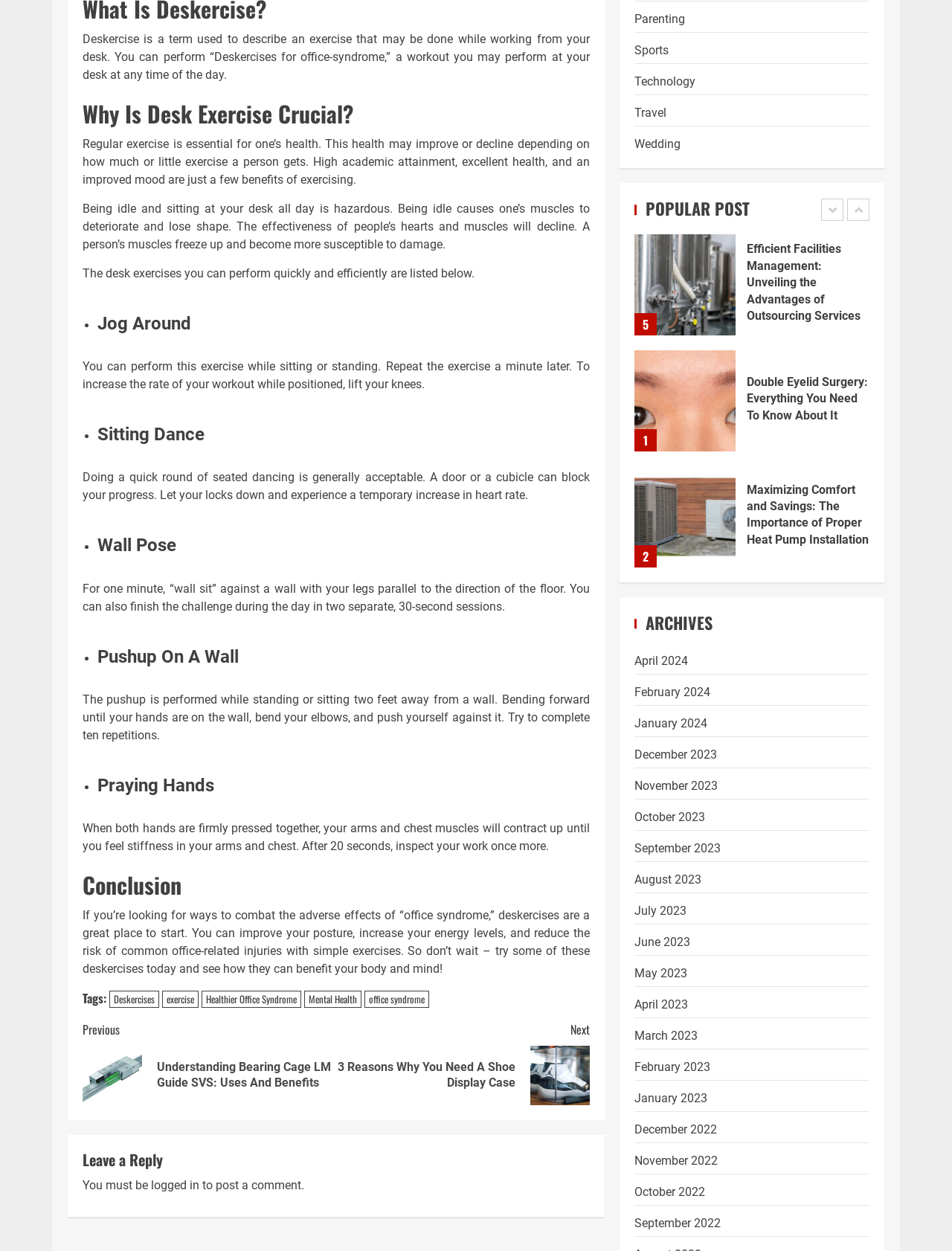Determine the bounding box coordinates for the clickable element required to fulfill the instruction: "Click on the 'Deskercises' tag". Provide the coordinates as four float numbers between 0 and 1, i.e., [left, top, right, bottom].

[0.115, 0.792, 0.167, 0.806]